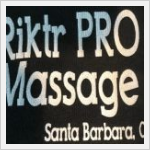Interpret the image and provide an in-depth description.

The image prominently displays the name "Riktr PRO Massage," set against a dark background, evoking a professional and sleek branding for a massage therapy service. Below the name, "Santa Barbara, CA" is featured, indicating the location of the business, which suggests a focus on providing therapeutic massage services in the Santa Barbara area. The modern font style reflects a contemporary approach to wellness, appealing to clients seeking relaxation and relief from pain through skilled massage techniques. This representation underscores the essence of the services offered, likely encompassing various therapeutic options tailored to enhance physical well-being.